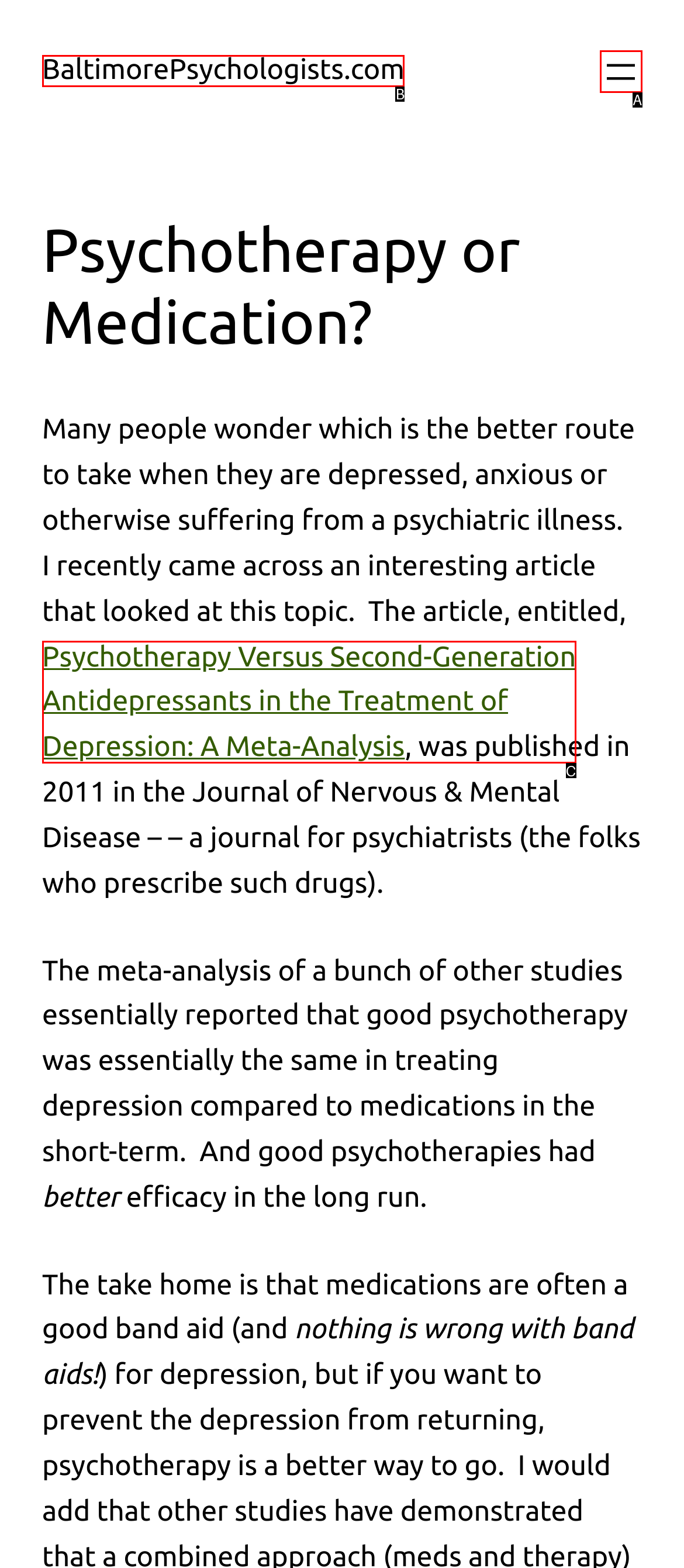Identify the option that best fits this description: aria-label="Open menu"
Answer with the appropriate letter directly.

A